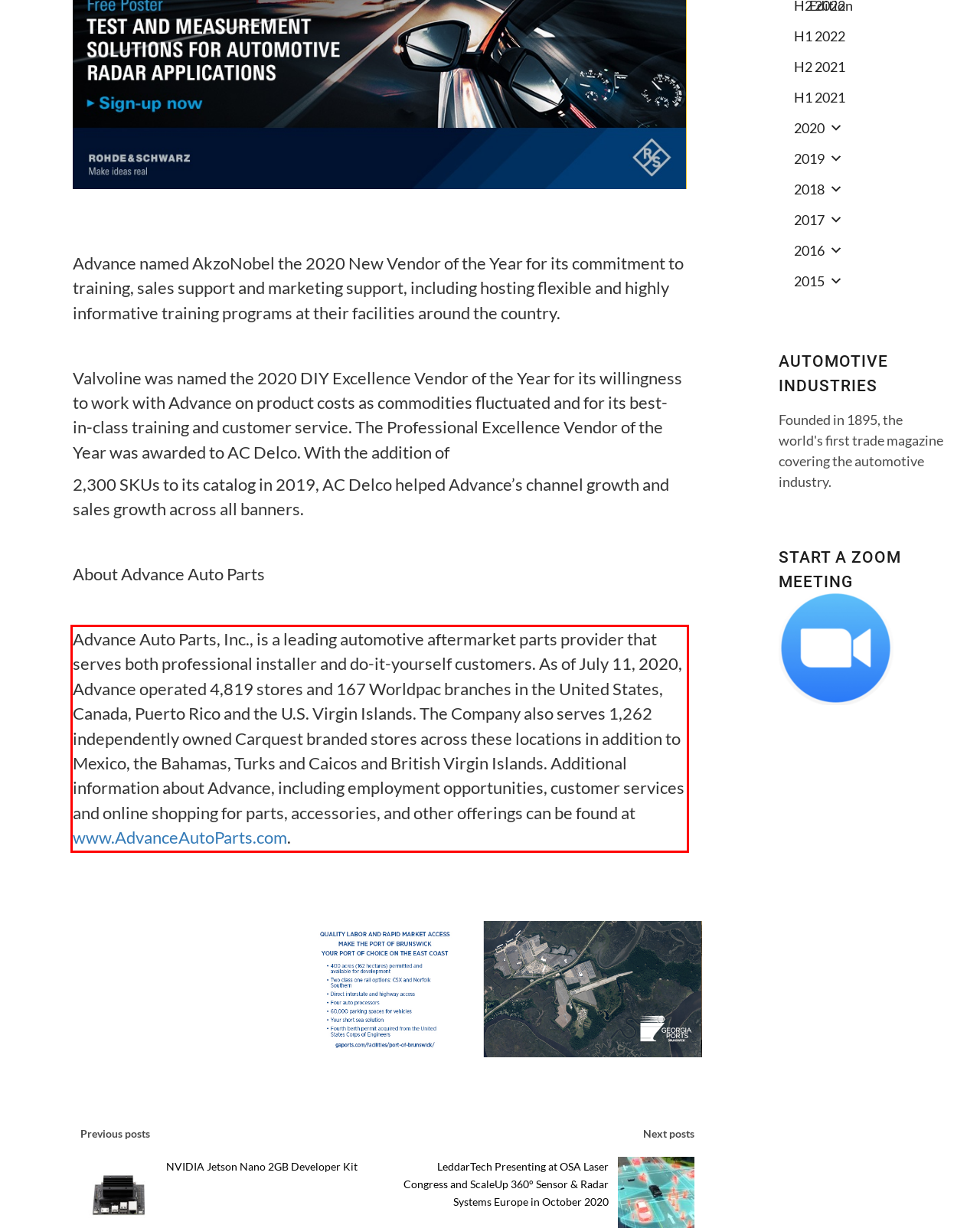Identify the text inside the red bounding box on the provided webpage screenshot by performing OCR.

Advance Auto Parts, Inc., is a leading automotive aftermarket parts provider that serves both professional installer and do-it-yourself customers. As of July 11, 2020, Advance operated 4,819 stores and 167 Worldpac branches in the United States, Canada, Puerto Rico and the U.S. Virgin Islands. The Company also serves 1,262 independently owned Carquest branded stores across these locations in addition to Mexico, the Bahamas, Turks and Caicos and British Virgin Islands. Additional information about Advance, including employment opportunities, customer services and online shopping for parts, accessories, and other offerings can be found at www.AdvanceAutoParts.com.